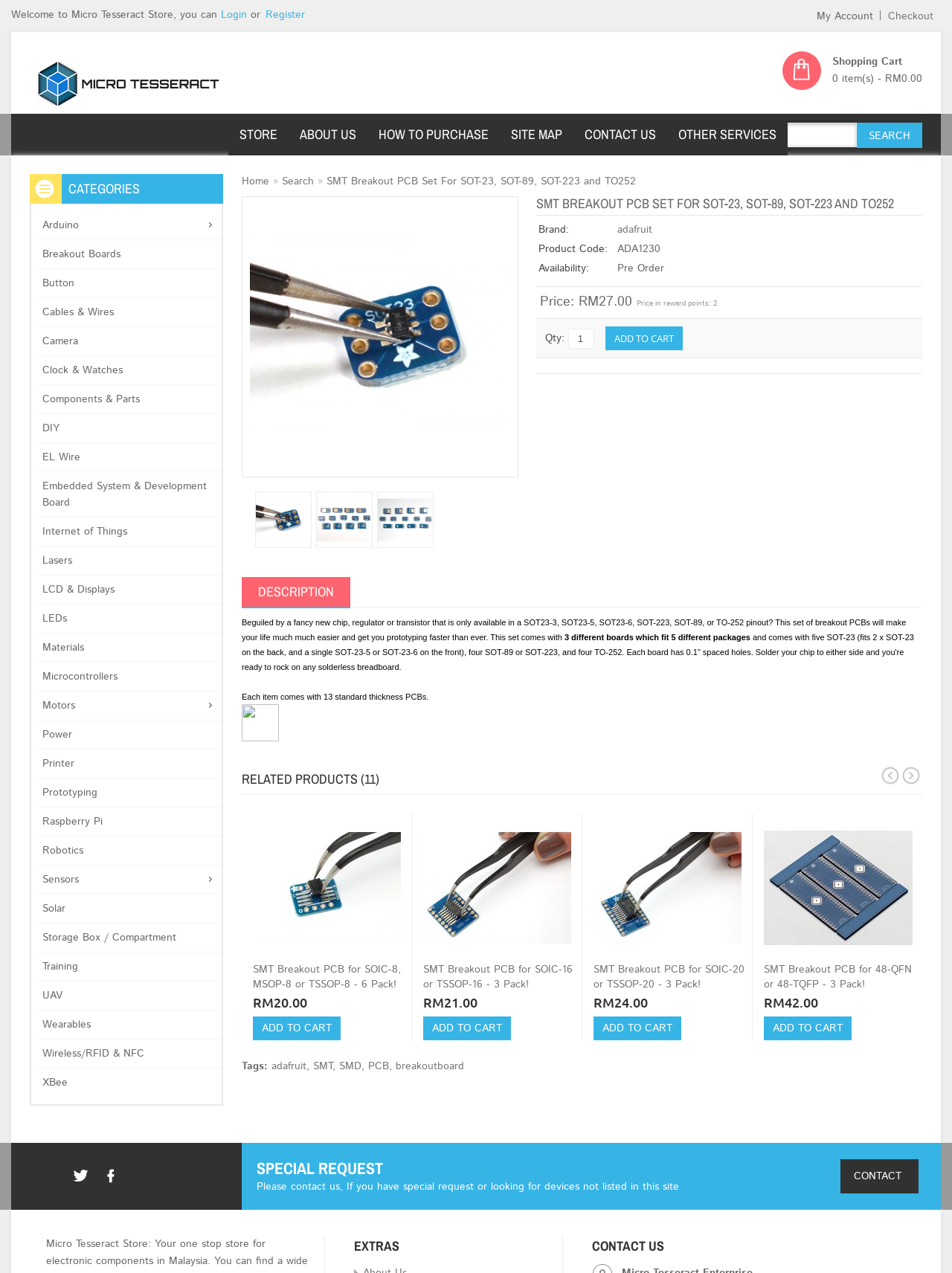Determine the bounding box coordinates for the area you should click to complete the following instruction: "View SMT Breakout PCB Set For SOT-23, SOT-89, SOT-223 and TO252 product details".

[0.343, 0.137, 0.668, 0.148]